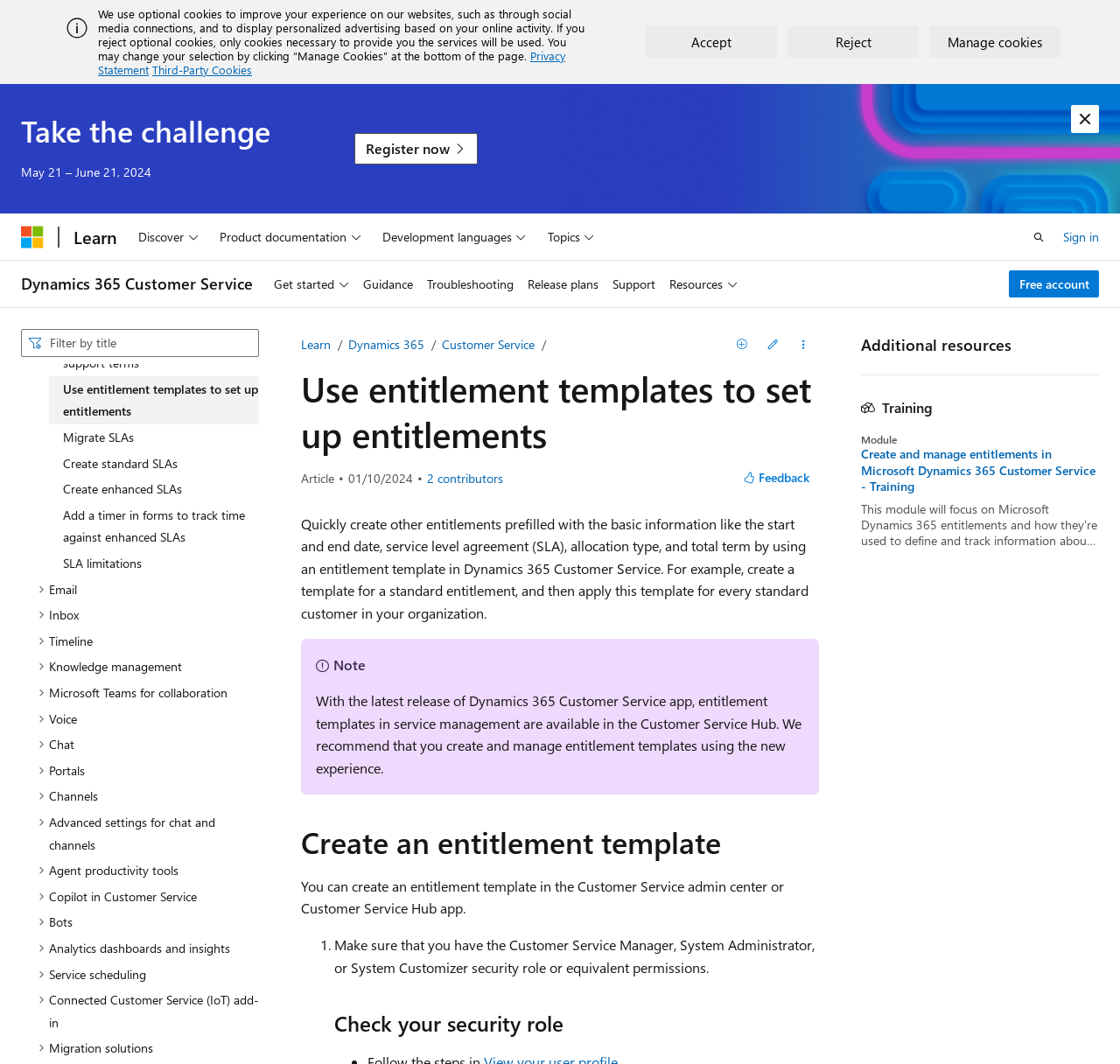Predict the bounding box coordinates of the UI element that matches this description: "Manage solutions with SLAs". The coordinates should be in the format [left, top, right, bottom] with each value between 0 and 1.

[0.044, 0.169, 0.231, 0.193]